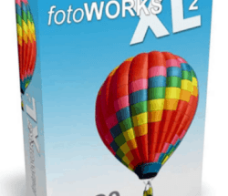Present an elaborate depiction of the scene captured in the image.

The image showcases the packaging design for "Foto Works XL 2024," a software application commonly used for photo editing. The box prominently features a vibrant and colorful hot air balloon, symbolizing creativity and artistic expression. The serene blue background further enhances the lively visuals, making the software stand out. The product name "fotoWORKS XL" is clearly visible, indicating its version number alongside the branding. This software is aimed at photographers and graphic designers seeking comprehensive tools for image enhancement and editing. The inclusion of captivating graphics suggests an emphasis on user-friendly features and professional quality, appealing to both amateur and experienced users alike.